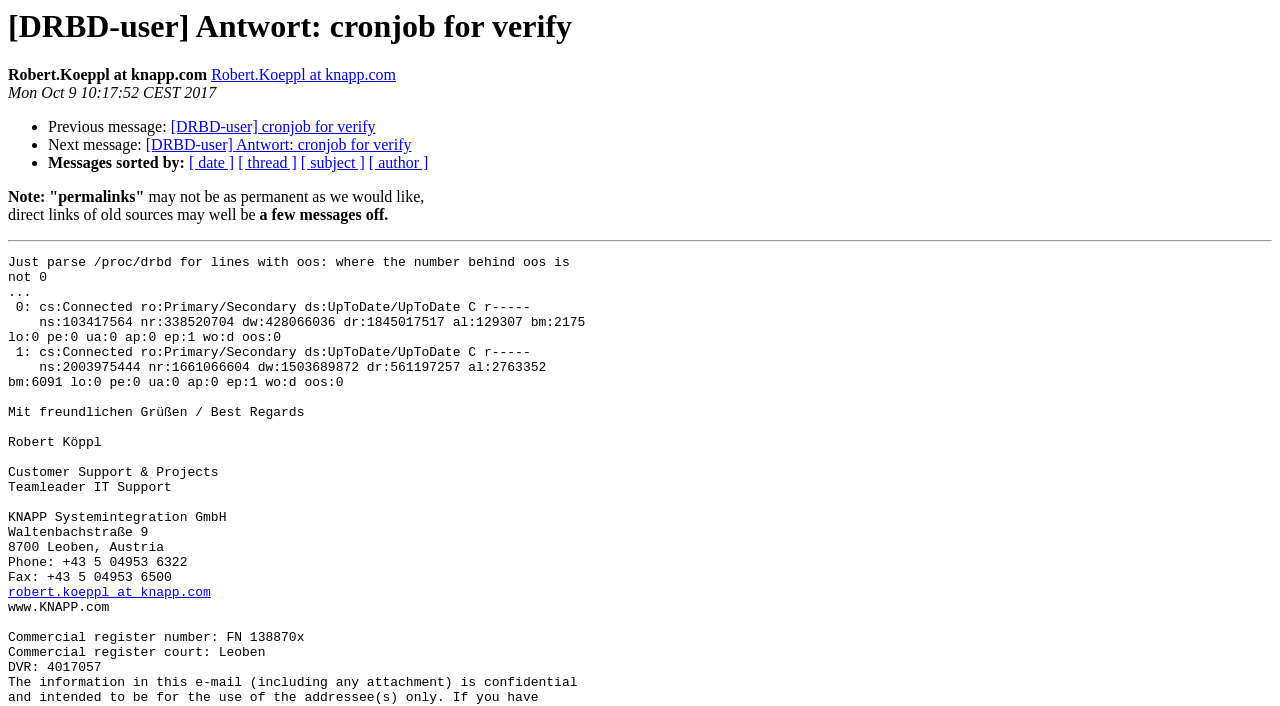Please identify the primary heading on the webpage and return its text.

[DRBD-user] Antwort: cronjob for verify